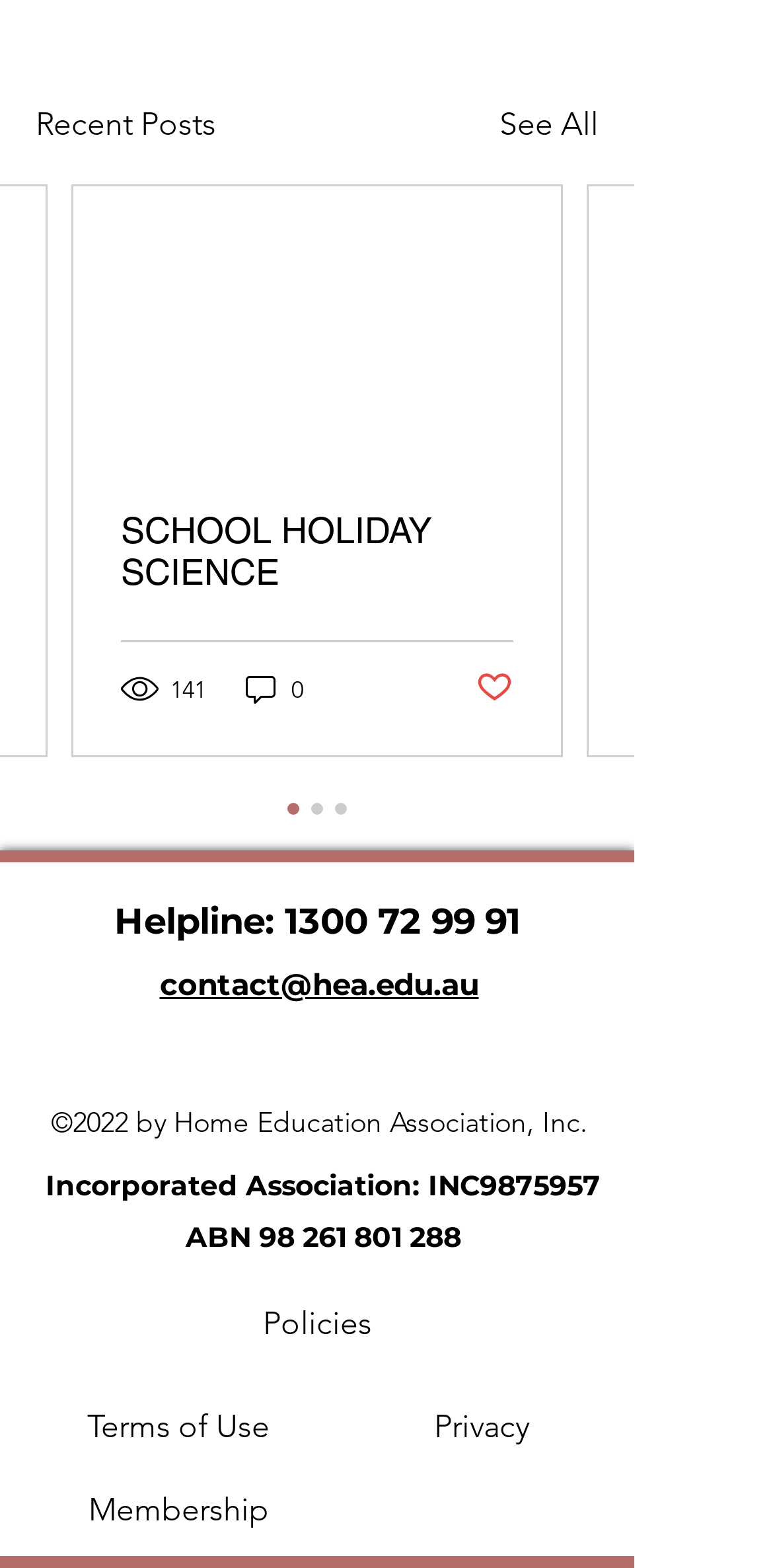How many views does the first article have? Look at the image and give a one-word or short phrase answer.

141 views